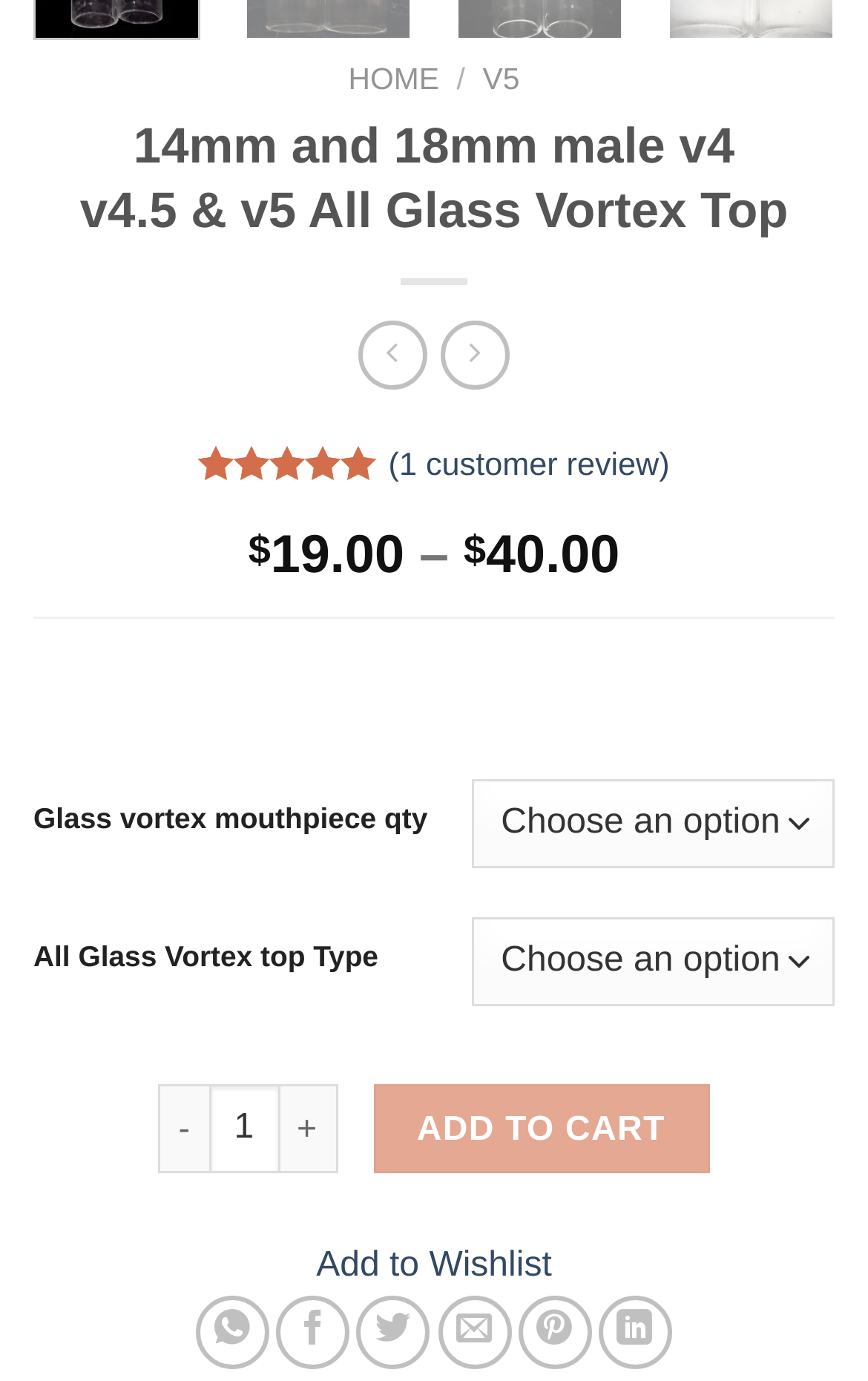Kindly determine the bounding box coordinates for the area that needs to be clicked to execute this instruction: "Select a quantity from the Glass vortex mouthpiece qty dropdown".

[0.544, 0.565, 0.962, 0.629]